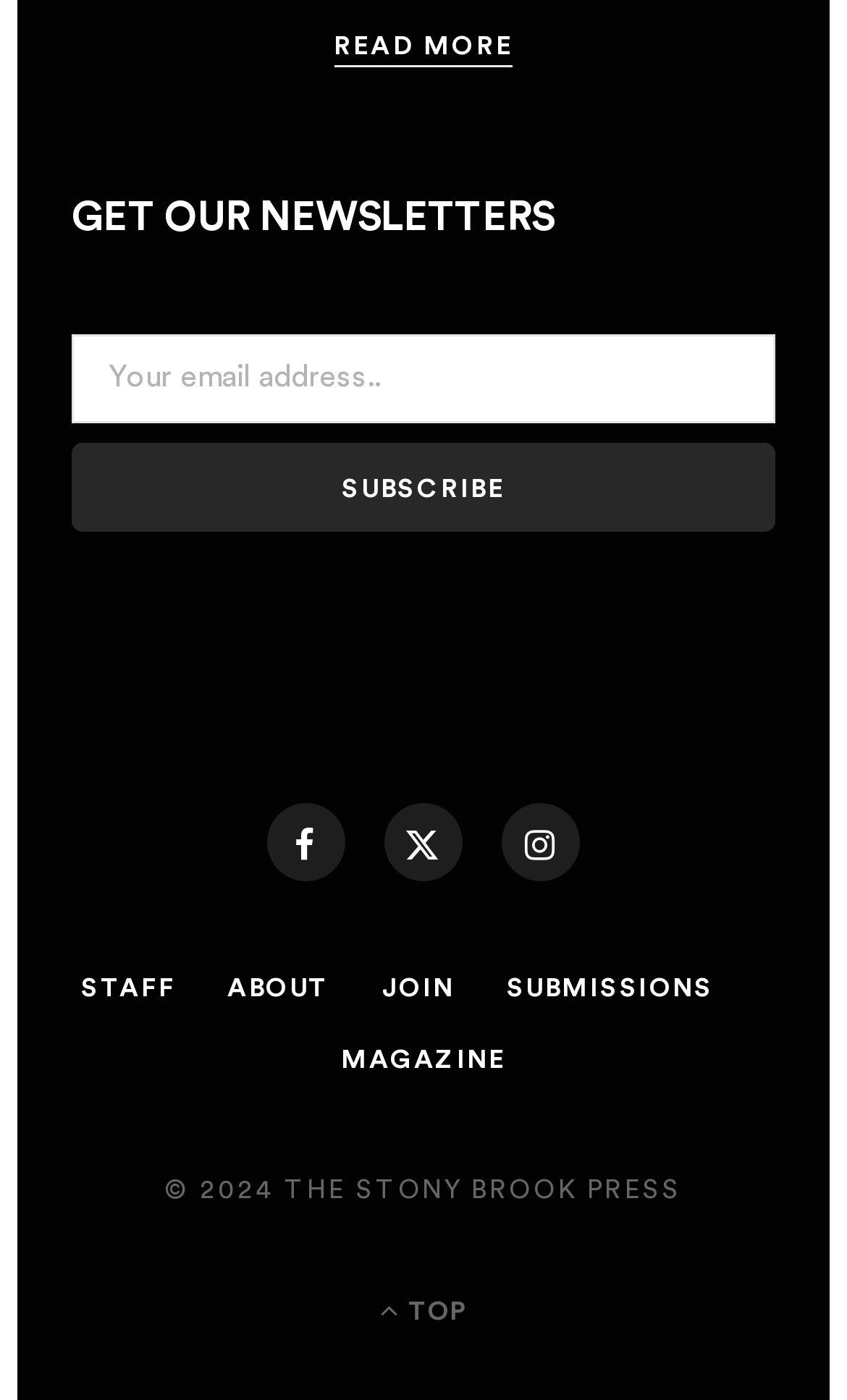Bounding box coordinates are to be given in the format (top-left x, top-left y, bottom-right x, bottom-right y). All values must be floating point numbers between 0 and 1. Provide the bounding box coordinate for the UI element described as: X (Twitter)

[0.454, 0.573, 0.546, 0.629]